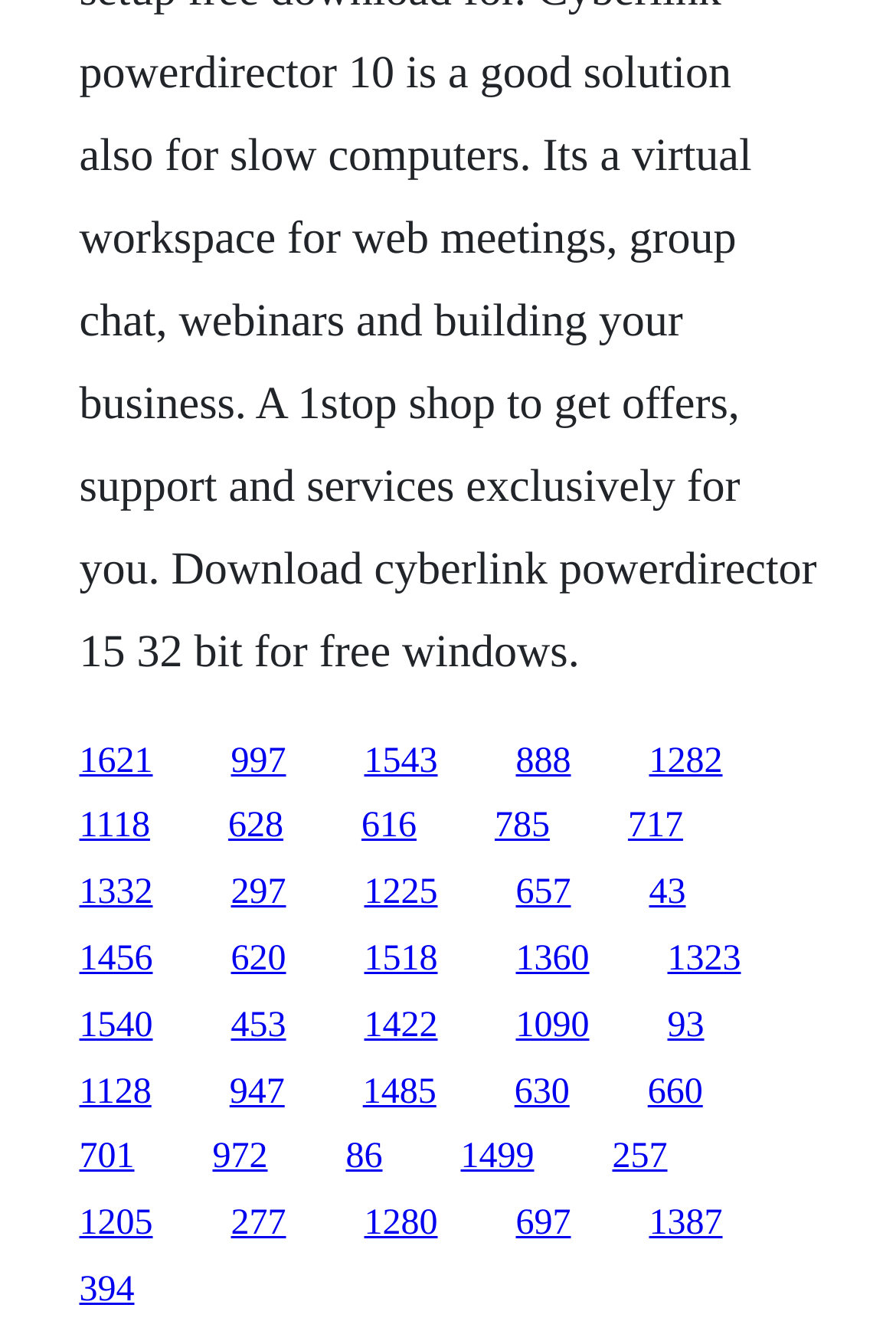Pinpoint the bounding box coordinates of the area that should be clicked to complete the following instruction: "access the eleventh link". The coordinates must be given as four float numbers between 0 and 1, i.e., [left, top, right, bottom].

[0.701, 0.601, 0.762, 0.63]